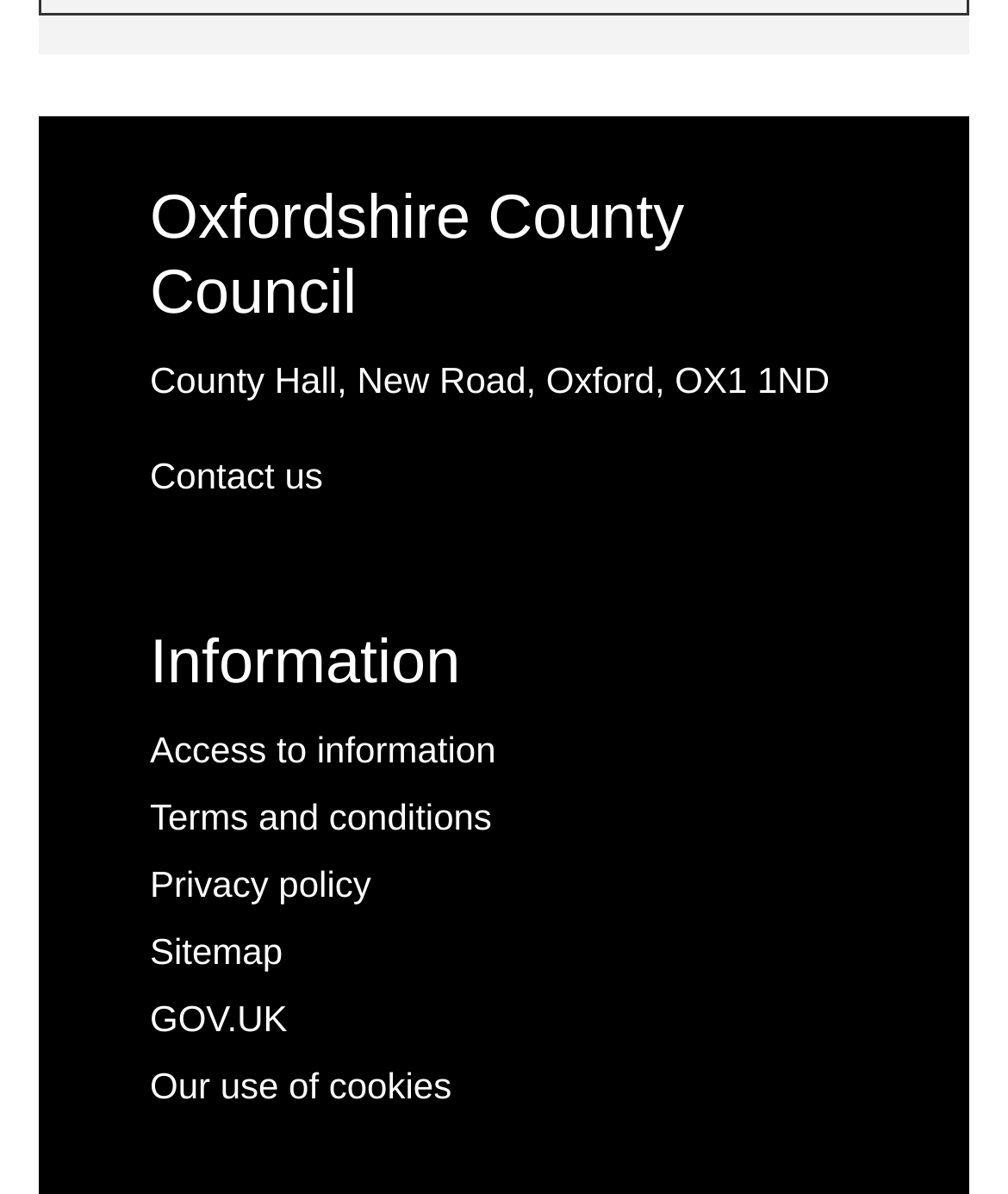Bounding box coordinates are specified in the format (top-left x, top-left y, bottom-right x, bottom-right y). All values are floating point numbers bounded between 0 and 1. Please provide the bounding box coordinate of the region this sentence describes: GOV.UK

[0.149, 0.835, 0.285, 0.869]